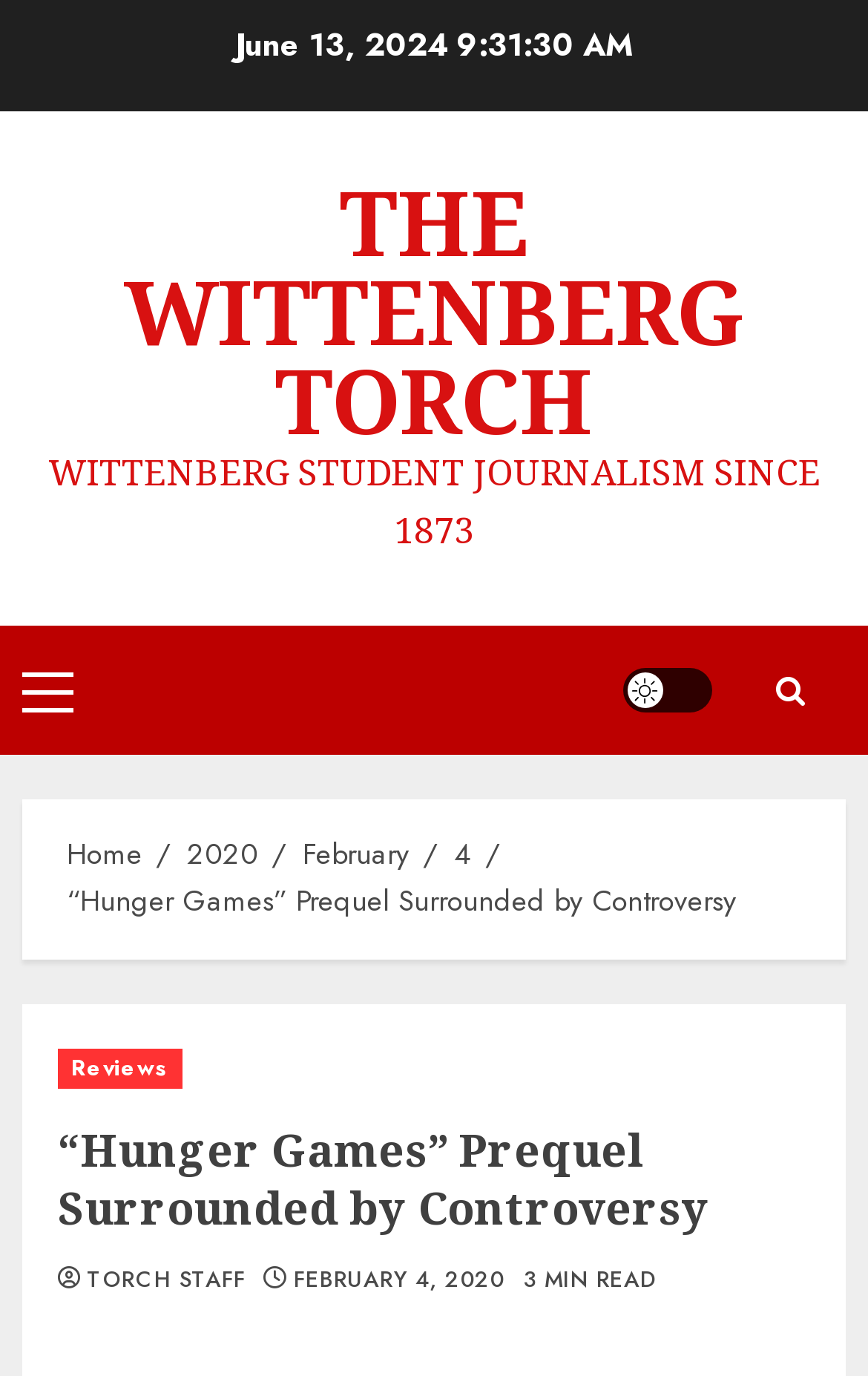Identify and generate the primary title of the webpage.

“Hunger Games” Prequel Surrounded by Controversy